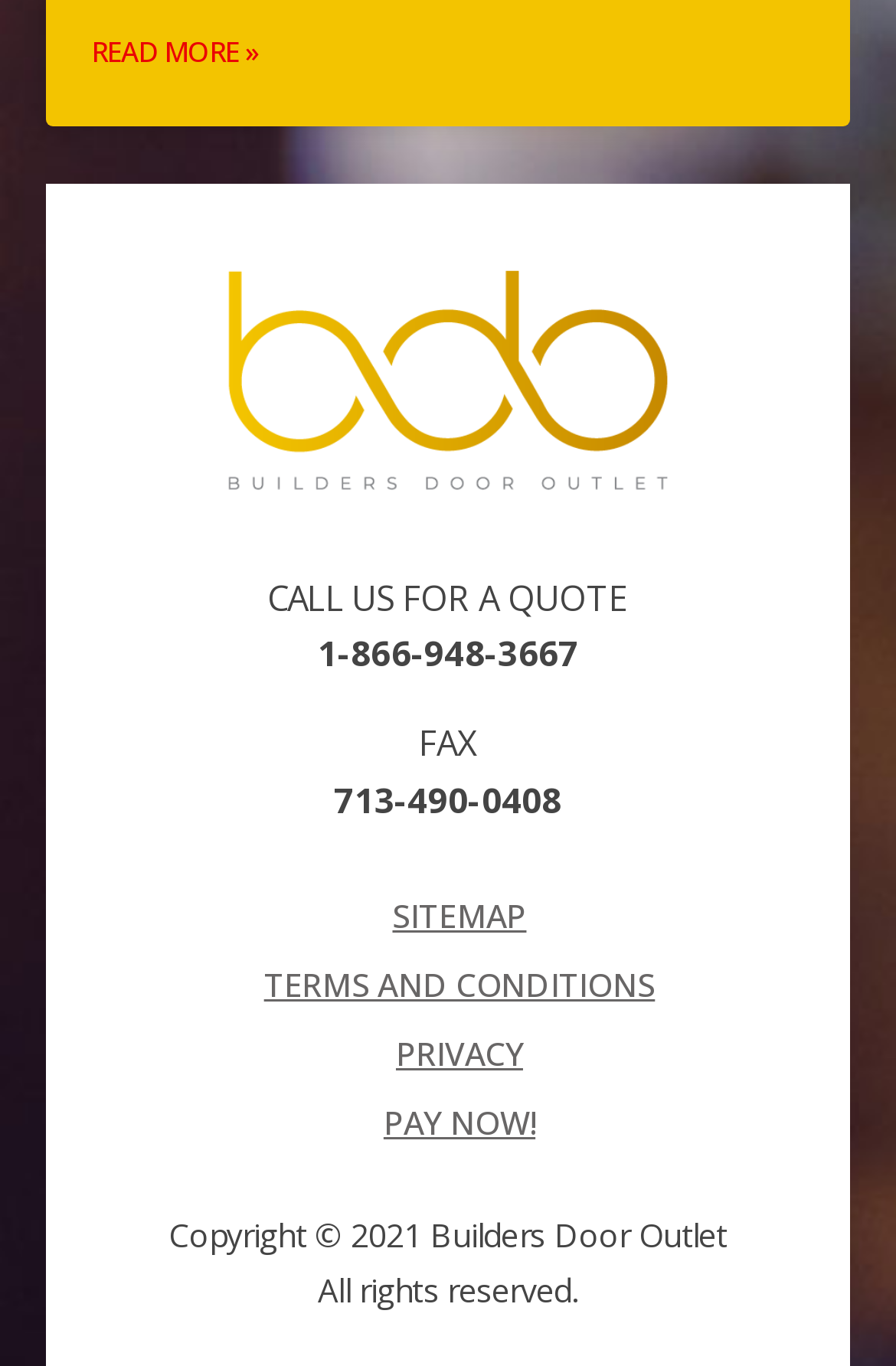Answer the question below using just one word or a short phrase: 
What is the fax number?

713-490-0408